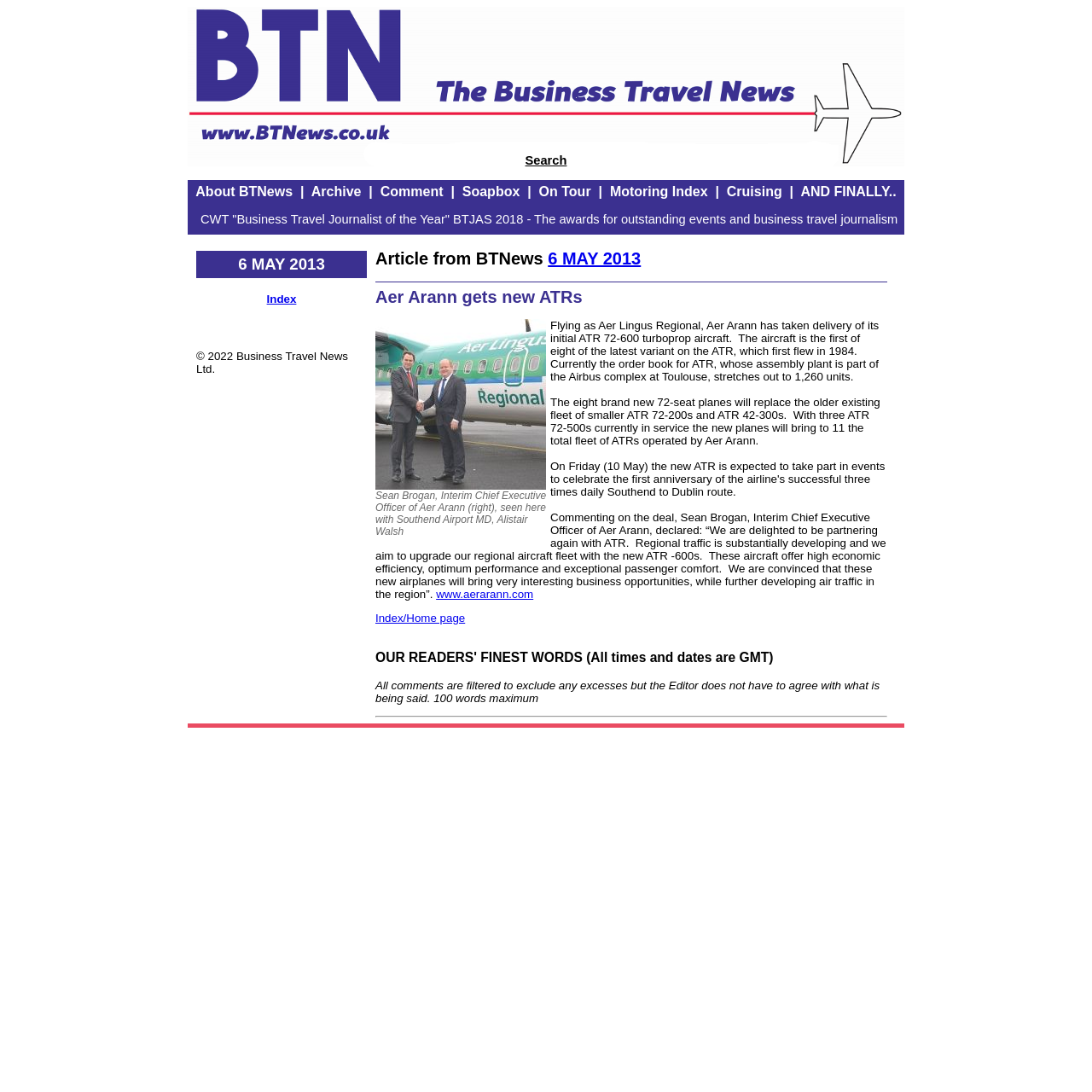How many ATR 72-600 turboprop aircraft will Aer Arann take delivery of? Refer to the image and provide a one-word or short phrase answer.

Eight